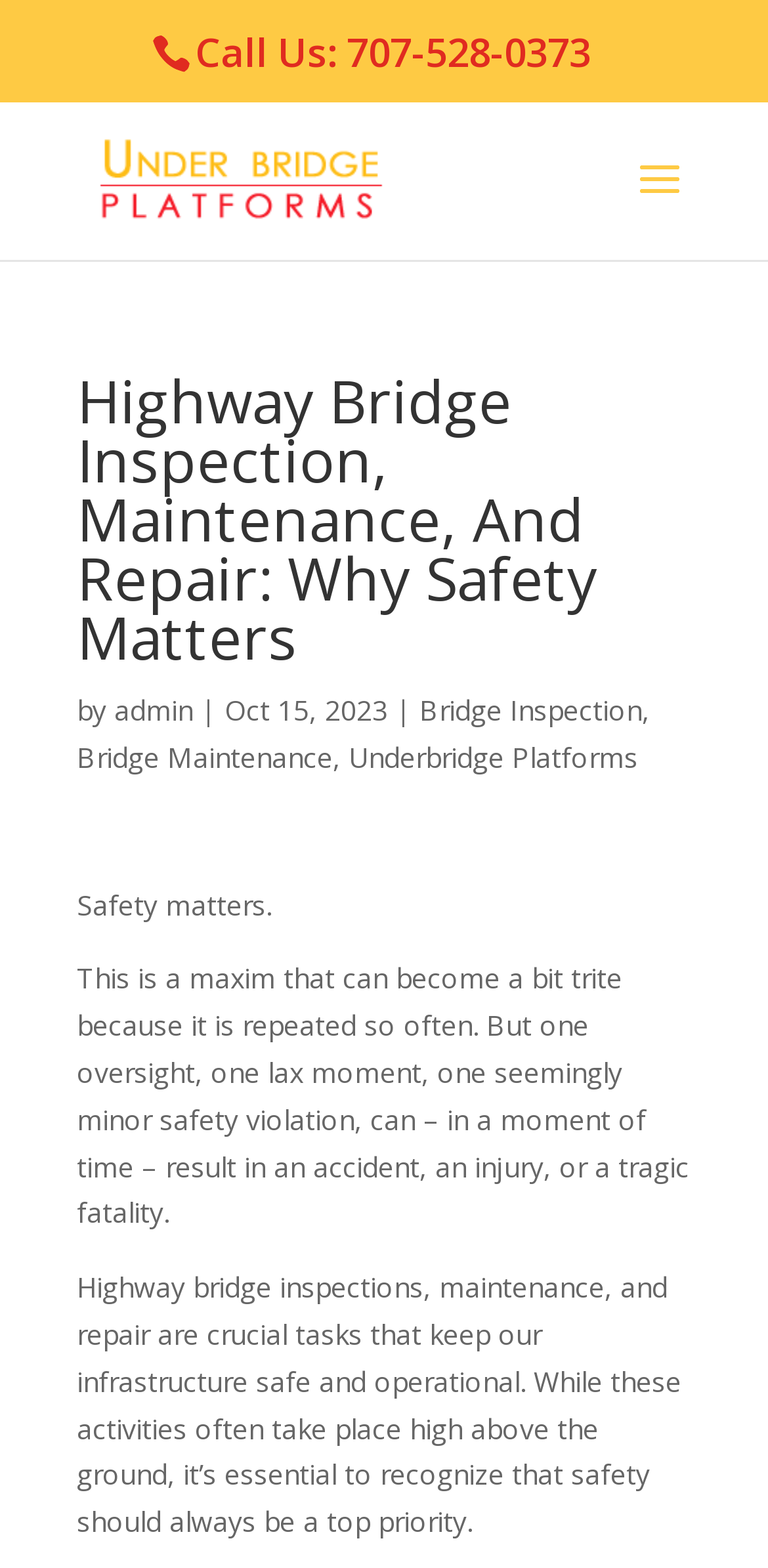Determine the bounding box for the described HTML element: "name="s" placeholder="Search …" title="Search for:"". Ensure the coordinates are four float numbers between 0 and 1 in the format [left, top, right, bottom].

[0.463, 0.065, 0.823, 0.067]